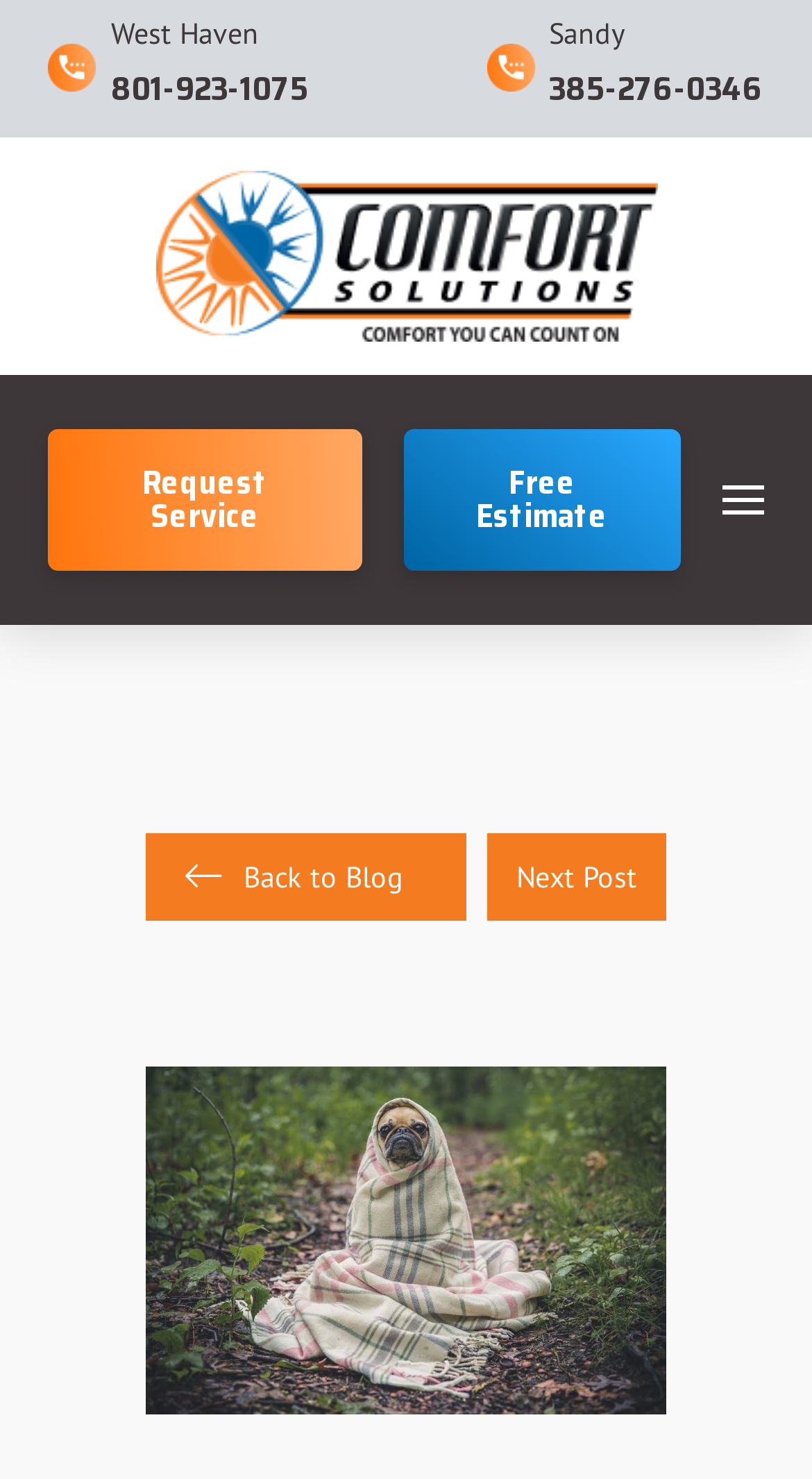How many phone numbers are listed?
Please respond to the question with a detailed and thorough explanation.

I counted the number of links with phone numbers, which are 'West Haven 801-923-1075' and 'Sandy 385-276-0346', and found that there are 2 phone numbers listed.